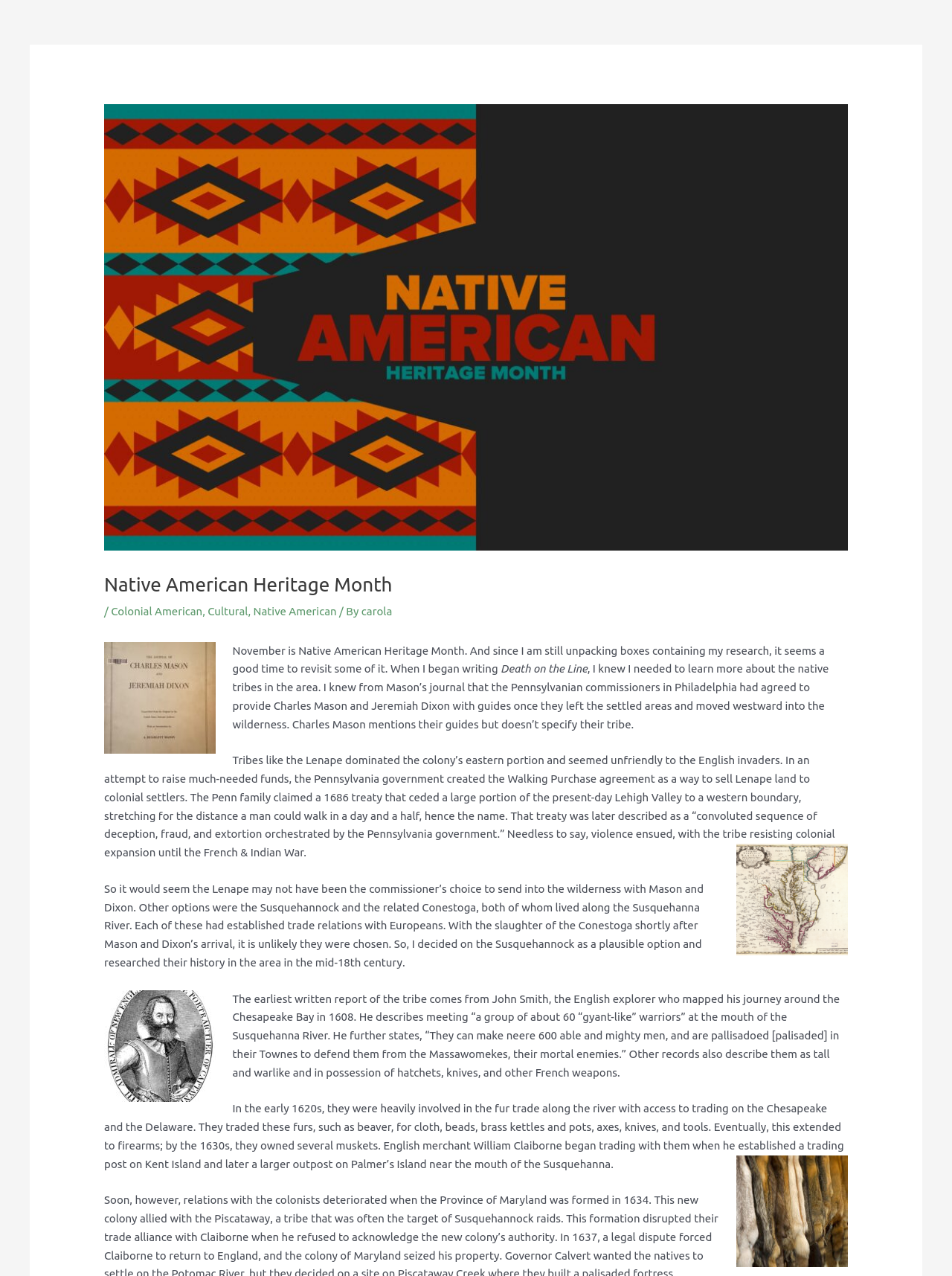Please provide a comprehensive response to the question based on the details in the image: What is the name of the river where the Susquehannock tribe lived?

The answer can be found in the static text element at [0.244, 0.778, 0.882, 0.845] which states 'He describes meeting “a group of about 60 “gyant-like” warriors” at the mouth of the Susquehanna River.'